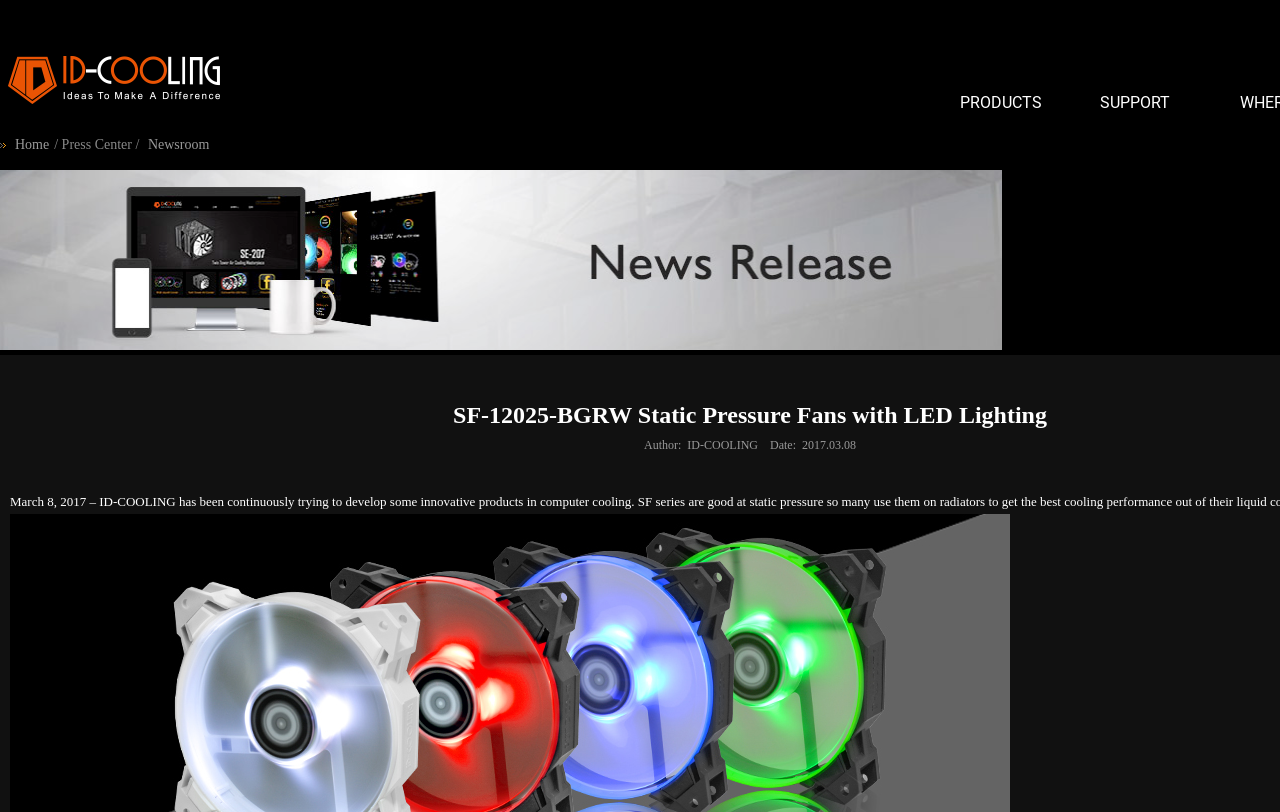What is the size of the large image on the webpage?
Look at the image and answer the question using a single word or phrase.

783x222